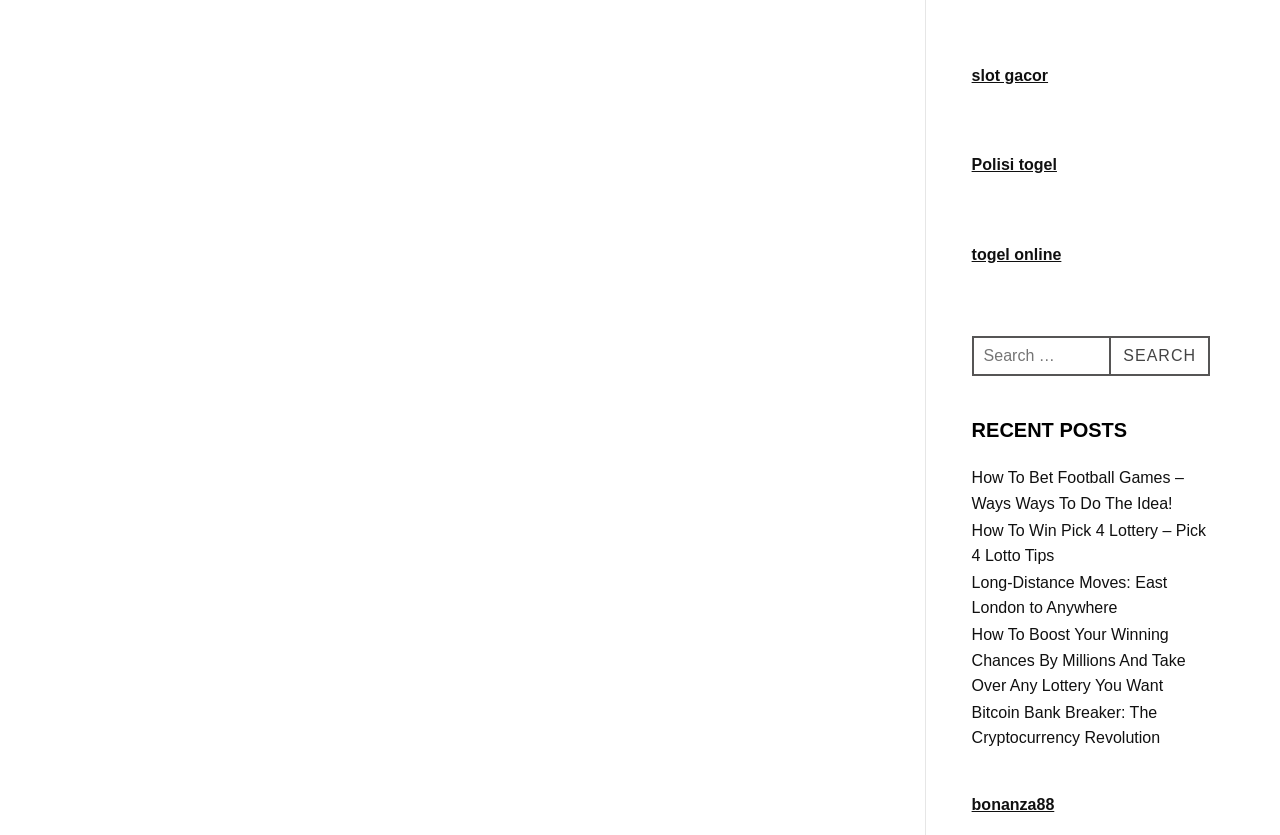Use a single word or phrase to answer the question: 
What is the purpose of the 'RECENT POSTS' heading?

To indicate recent posts